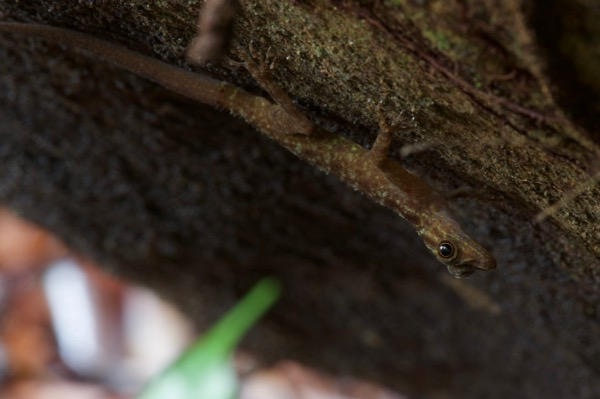Provide a comprehensive description of the image.

The image features a Kendall’s Rock Gecko (Cnemaspis kendallii) skillfully camouflaged against a rocky surface. This agile lizard, observed in Bako National Park, Sarawak, Malaysia, exhibits a muted brown coloration that blends perfectly with its environment, highlighting its adaptation to avoid predators. The photo captures the gecko in a moment of stillness, perched beneath a boulder. Its large, expressive eyes add to its curious appearance, revealing the species' characteristic features. This sighting, noted on January 25, 2017, provided a thrilling glimpse into the biodiversity of Malaysian forests, where such geckos are often seen by day, though they are predominantly nocturnal. The surrounding blurred foliage hints at the lush habitat that supports this fascinating reptile.